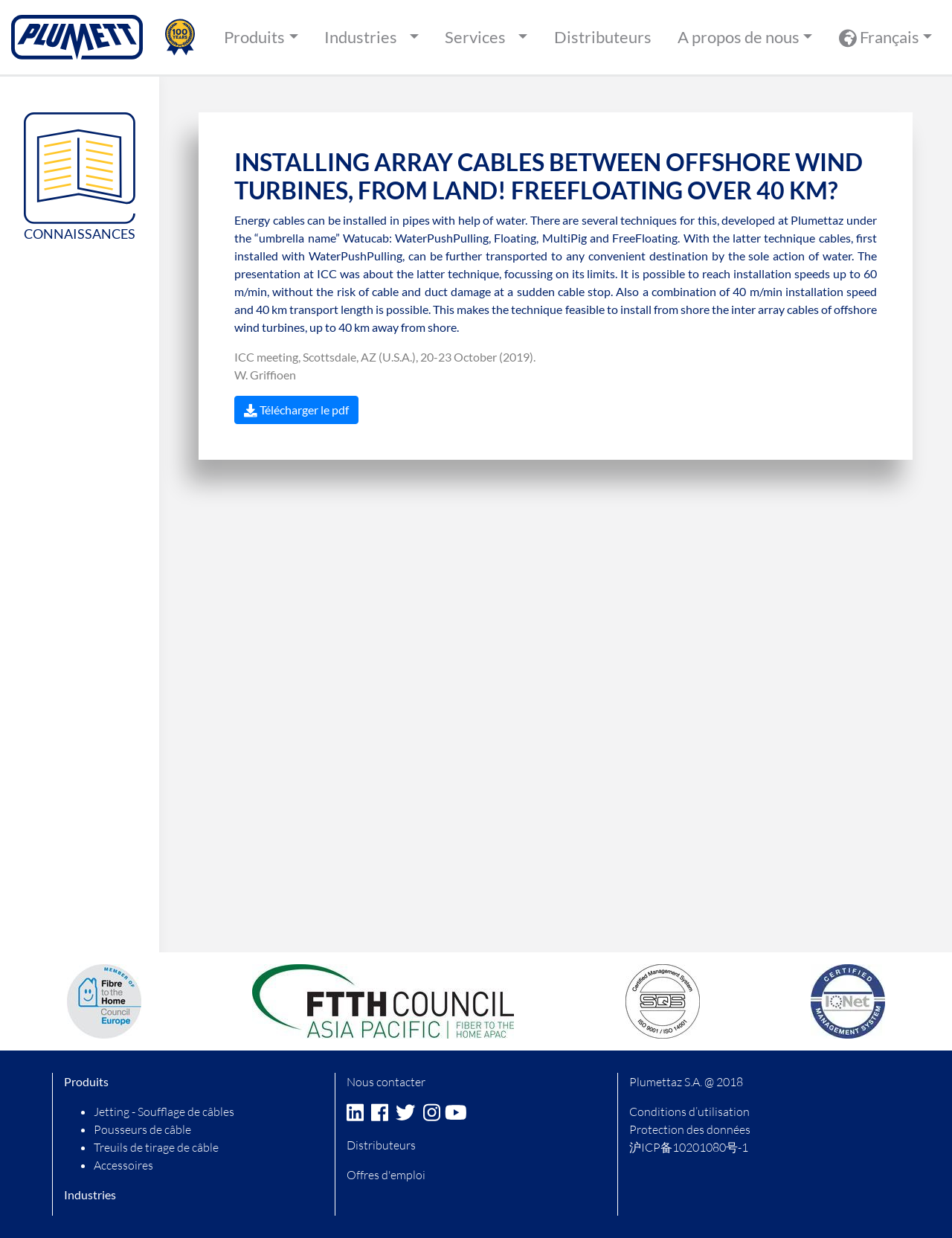Please determine the bounding box coordinates of the element to click in order to execute the following instruction: "View products". The coordinates should be four float numbers between 0 and 1, specified as [left, top, right, bottom].

[0.227, 0.0, 0.322, 0.062]